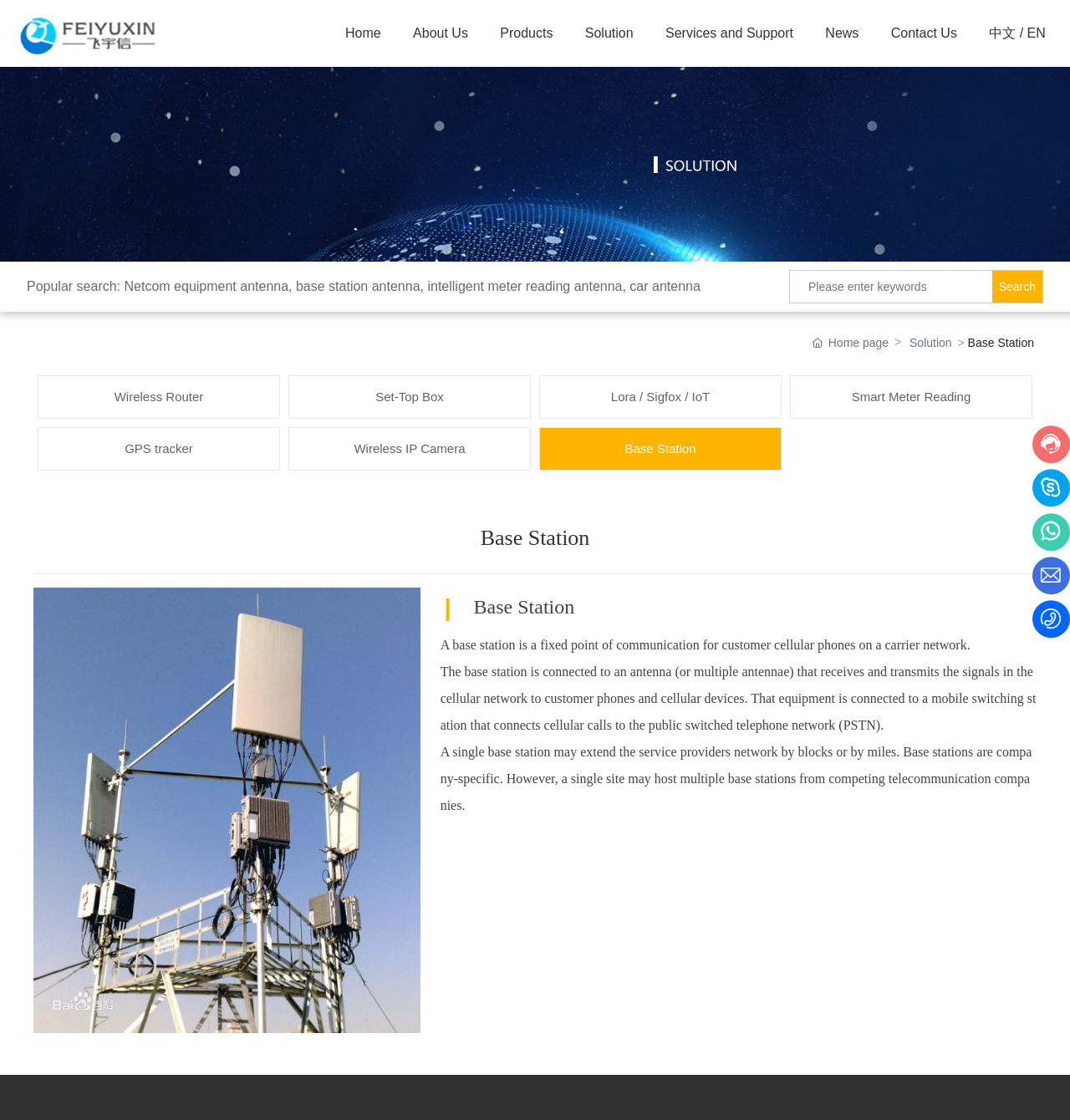Identify the bounding box coordinates for the element you need to click to achieve the following task: "View 'Wireless Router' products". The coordinates must be four float values ranging from 0 to 1, formatted as [left, top, right, bottom].

[0.036, 0.336, 0.261, 0.373]